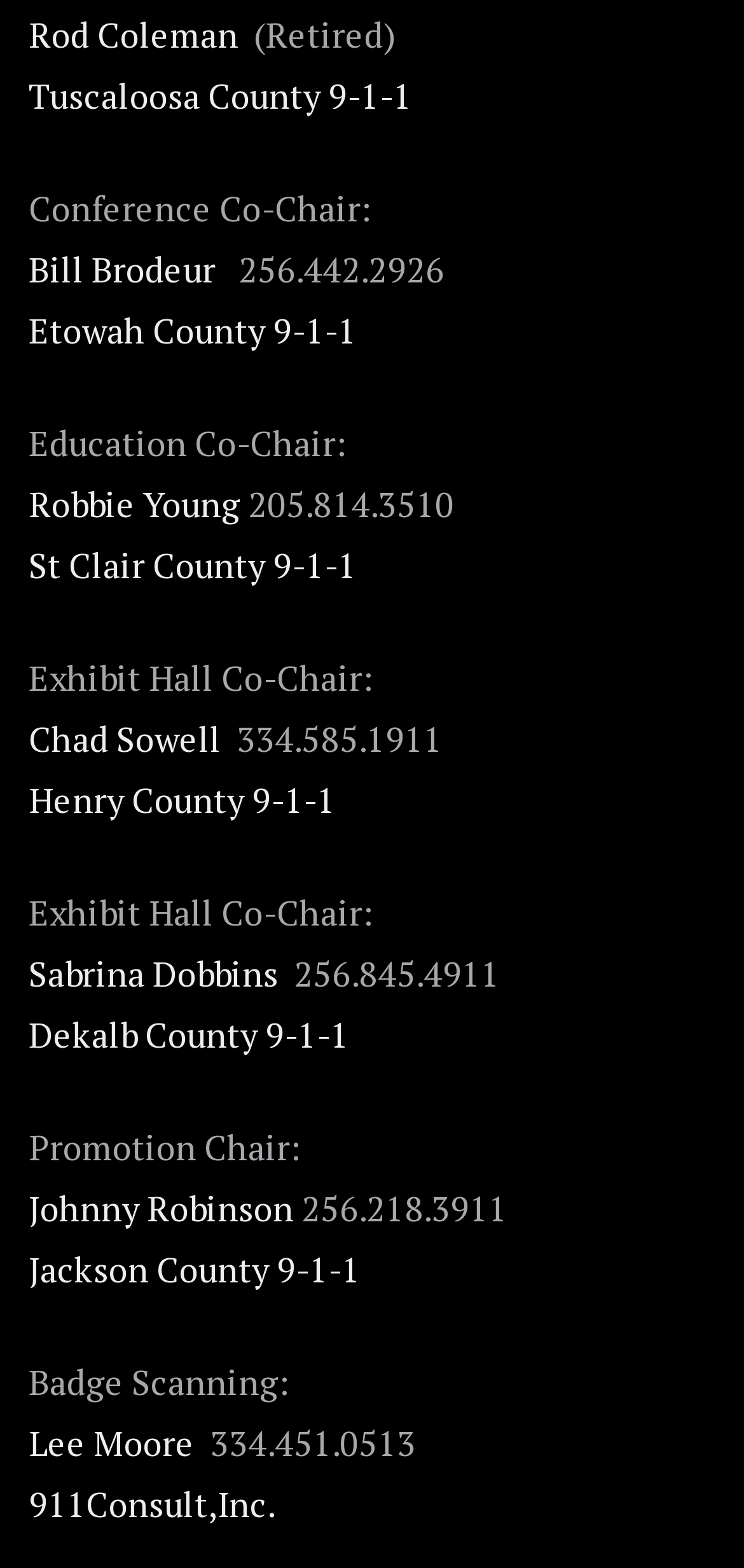What is the company name associated with Lee Moore?
Please describe in detail the information shown in the image to answer the question.

I found the link 'Lee Moore' on the webpage and noticed that it is accompanied by a link '911Consult,Inc.', which suggests that Lee Moore is associated with this company.